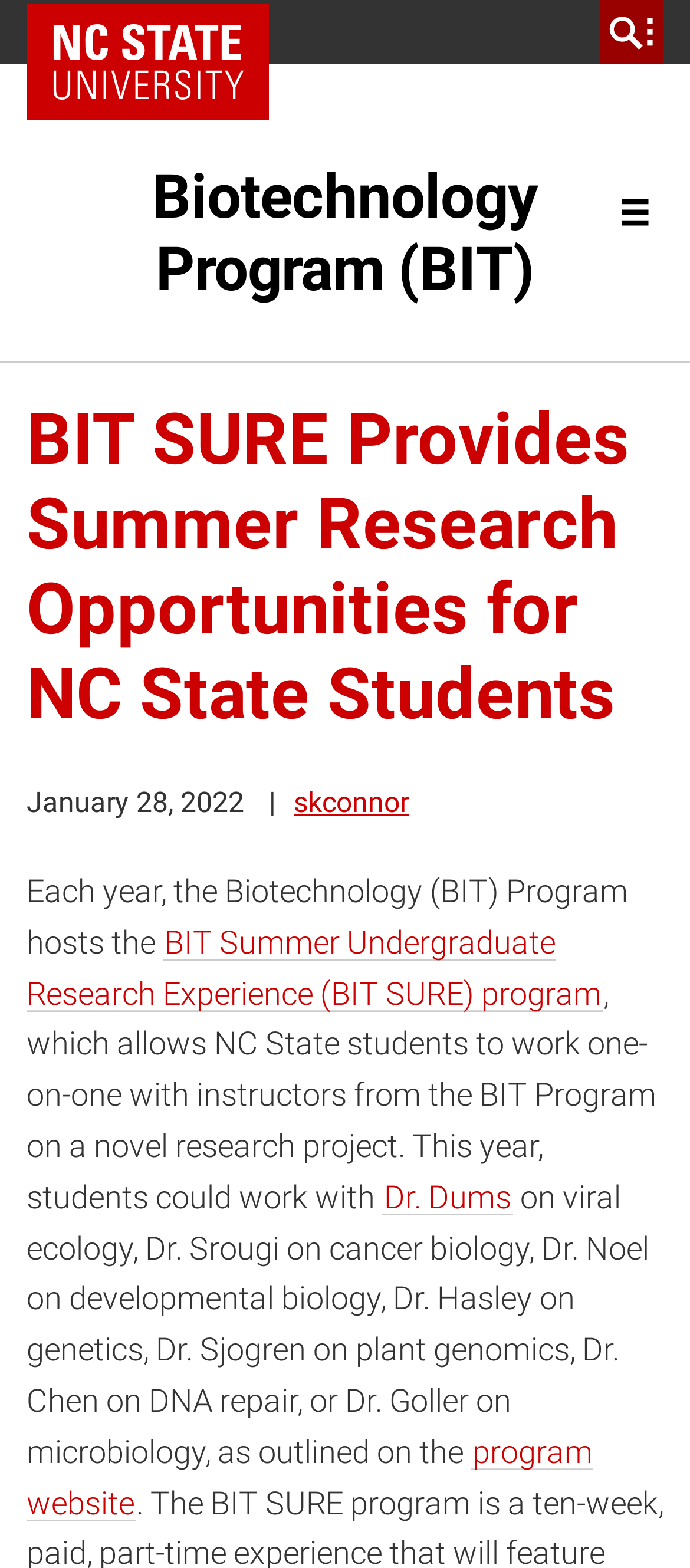Can you provide the bounding box coordinates for the element that should be clicked to implement the instruction: "go to NC State Home"?

[0.038, 0.0, 0.39, 0.079]